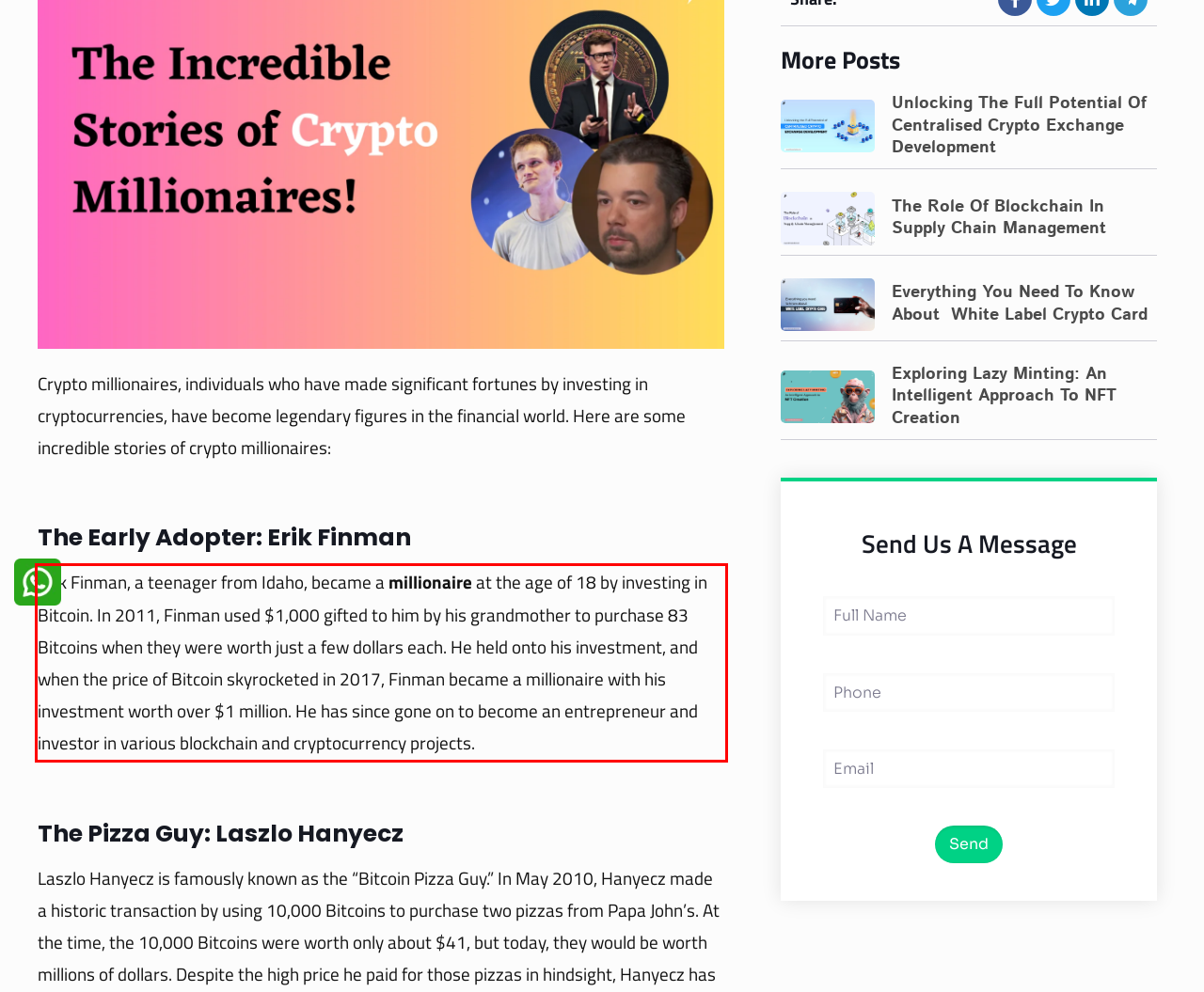Inspect the webpage screenshot that has a red bounding box and use OCR technology to read and display the text inside the red bounding box.

Erik Finman, a teenager from Idaho, became a millionaire at the age of 18 by investing in Bitcoin. In 2011, Finman used $1,000 gifted to him by his grandmother to purchase 83 Bitcoins when they were worth just a few dollars each. He held onto his investment, and when the price of Bitcoin skyrocketed in 2017, Finman became a millionaire with his investment worth over $1 million. He has since gone on to become an entrepreneur and investor in various blockchain and cryptocurrency projects.